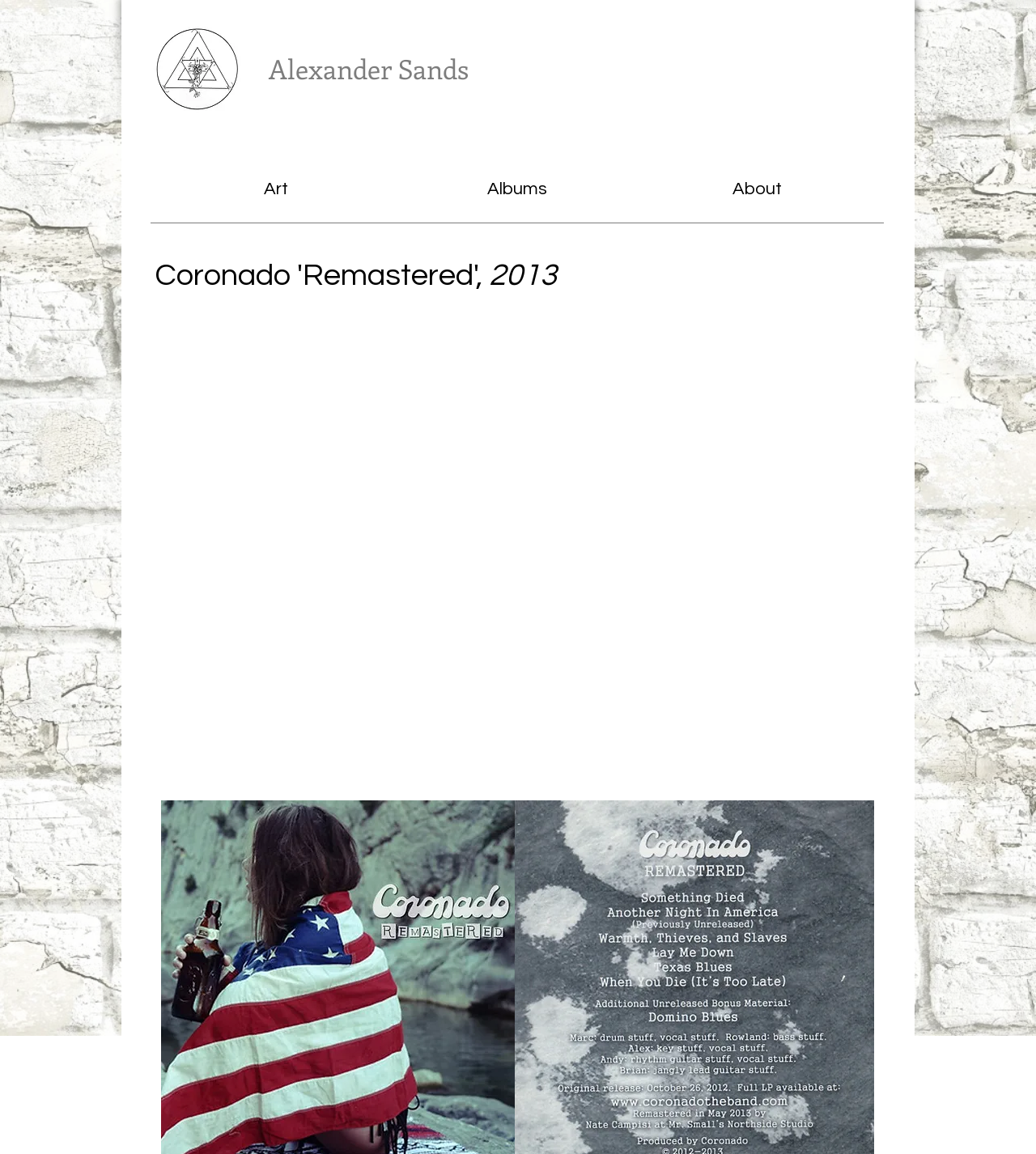What is the first navigation link?
Refer to the image and answer the question using a single word or phrase.

Art